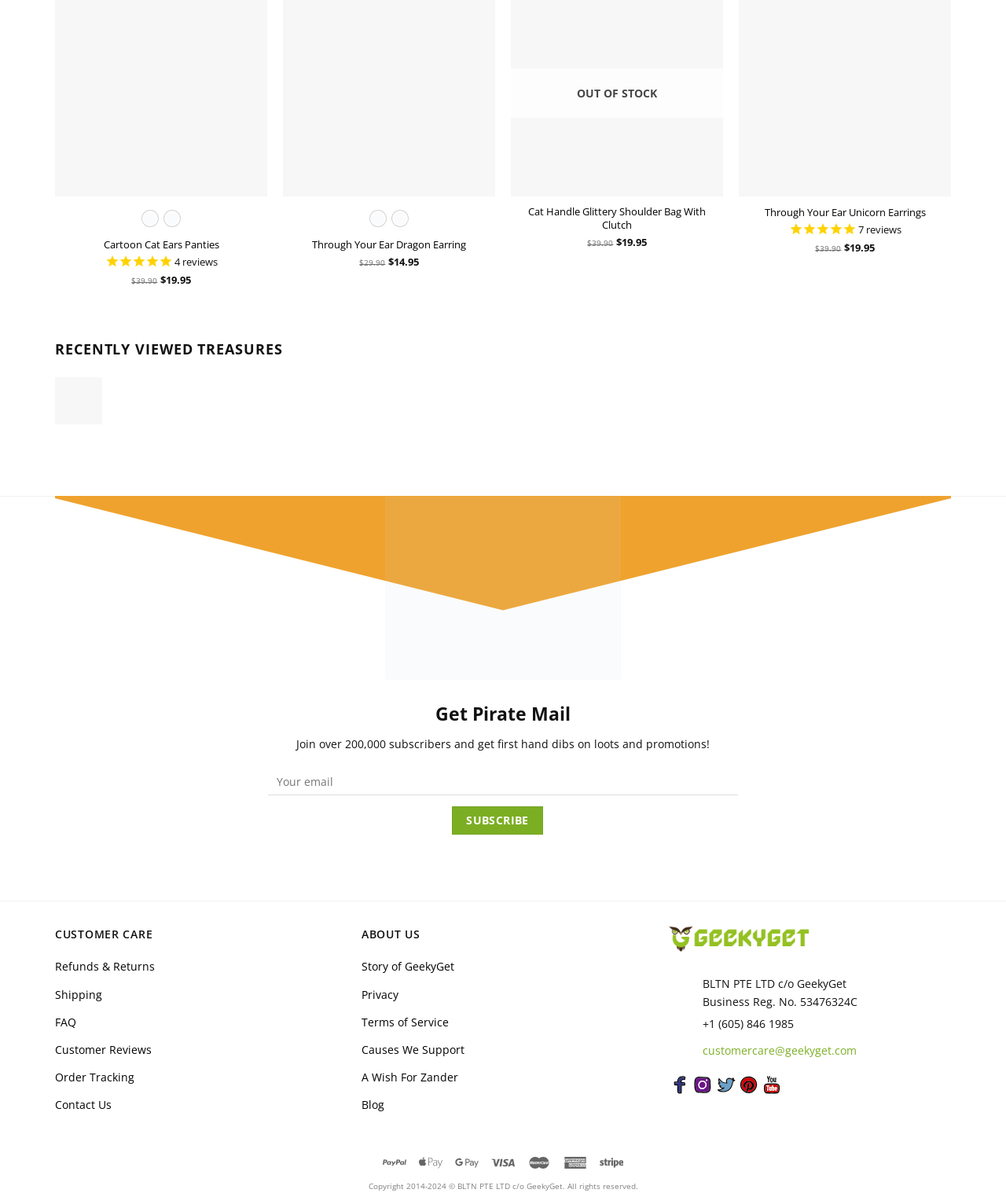Identify the bounding box for the given UI element using the description provided. Coordinates should be in the format (top-left x, top-left y, bottom-right x, bottom-right y) and must be between 0 and 1. Here is the description: Customer Reviews

[0.055, 0.86, 0.151, 0.883]